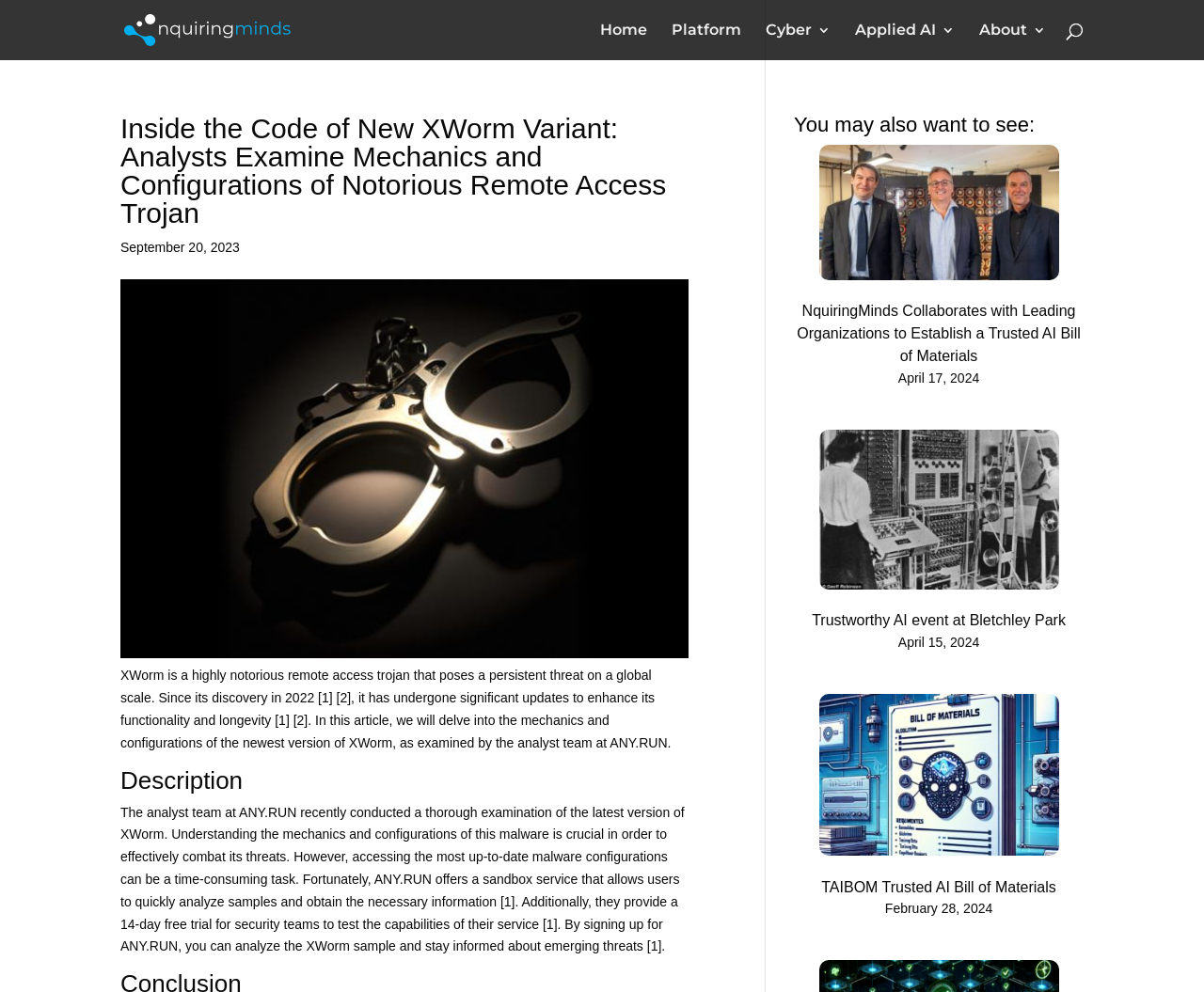Find the bounding box coordinates for the UI element whose description is: "Applied AI". The coordinates should be four float numbers between 0 and 1, in the format [left, top, right, bottom].

[0.71, 0.024, 0.793, 0.061]